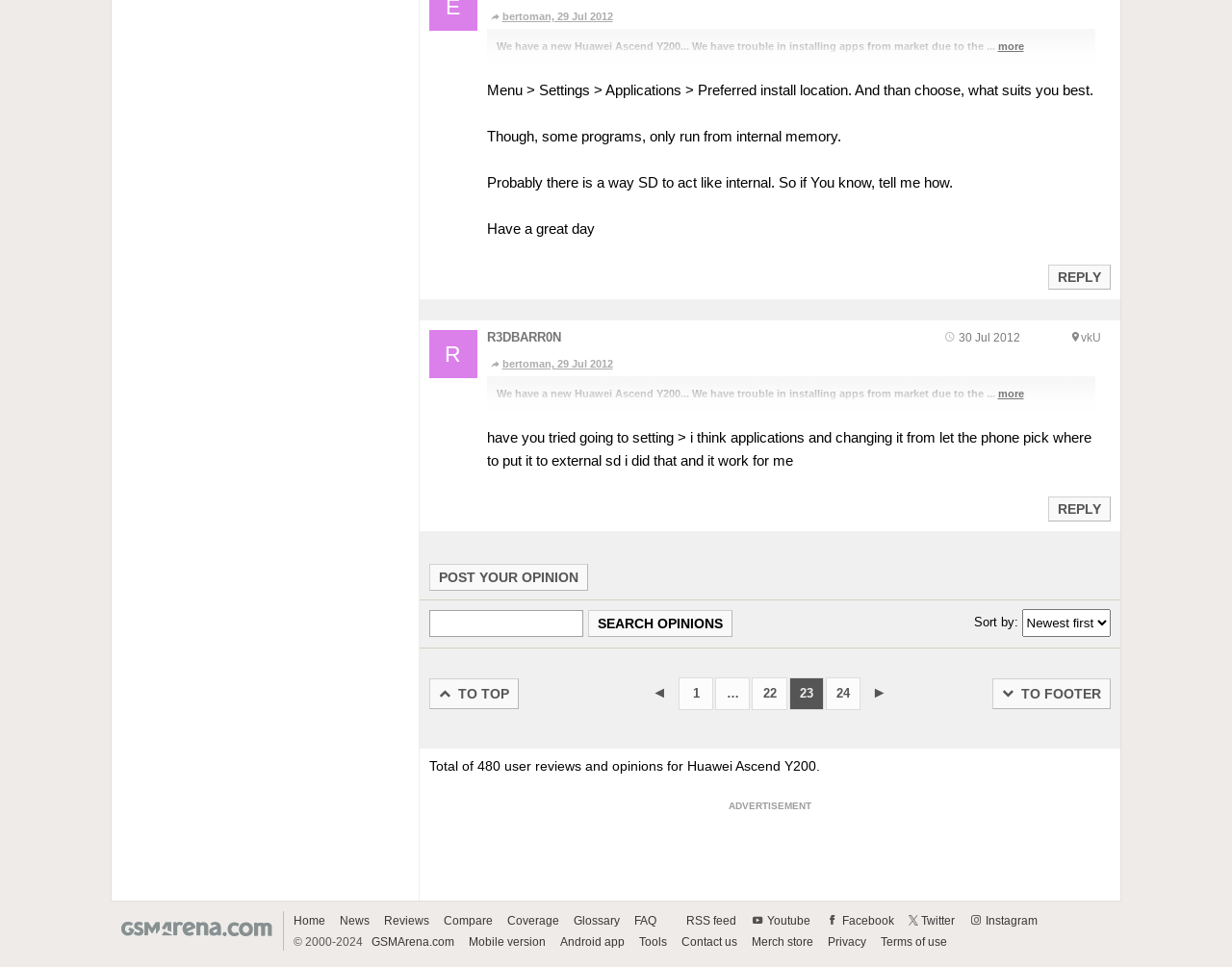What is the topic of discussion in this webpage?
Based on the visual details in the image, please answer the question thoroughly.

Based on the webpage content, it appears that the users are discussing issues and sharing opinions about the Huawei Ascend Y200 phone, specifically related to installing apps from the market and preferred install locations.